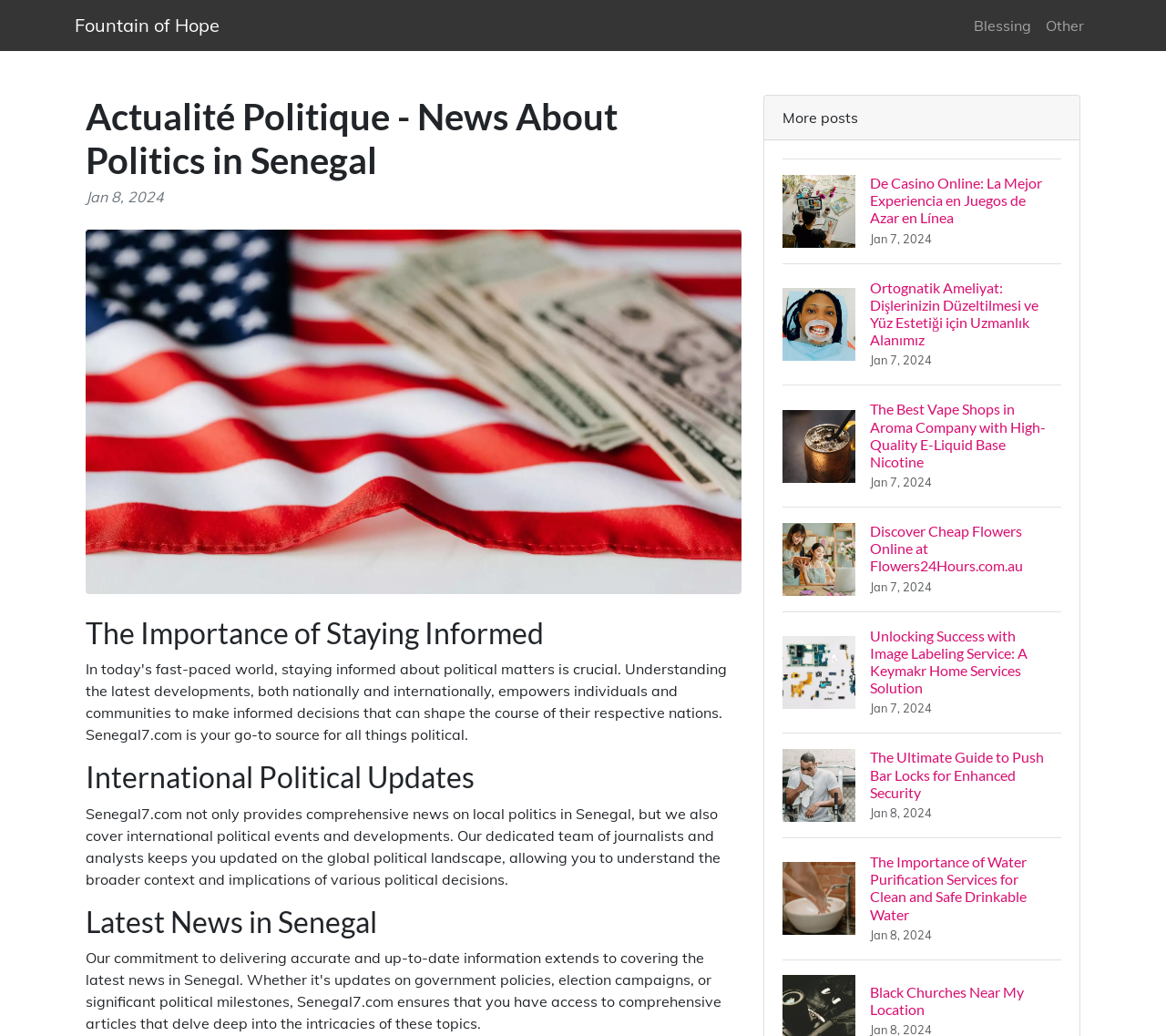What is the topic of the news article with the heading 'De Casino Online: La Mejor Experiencia en Juegos de Azar en Línea'?
Examine the screenshot and reply with a single word or phrase.

Online casino